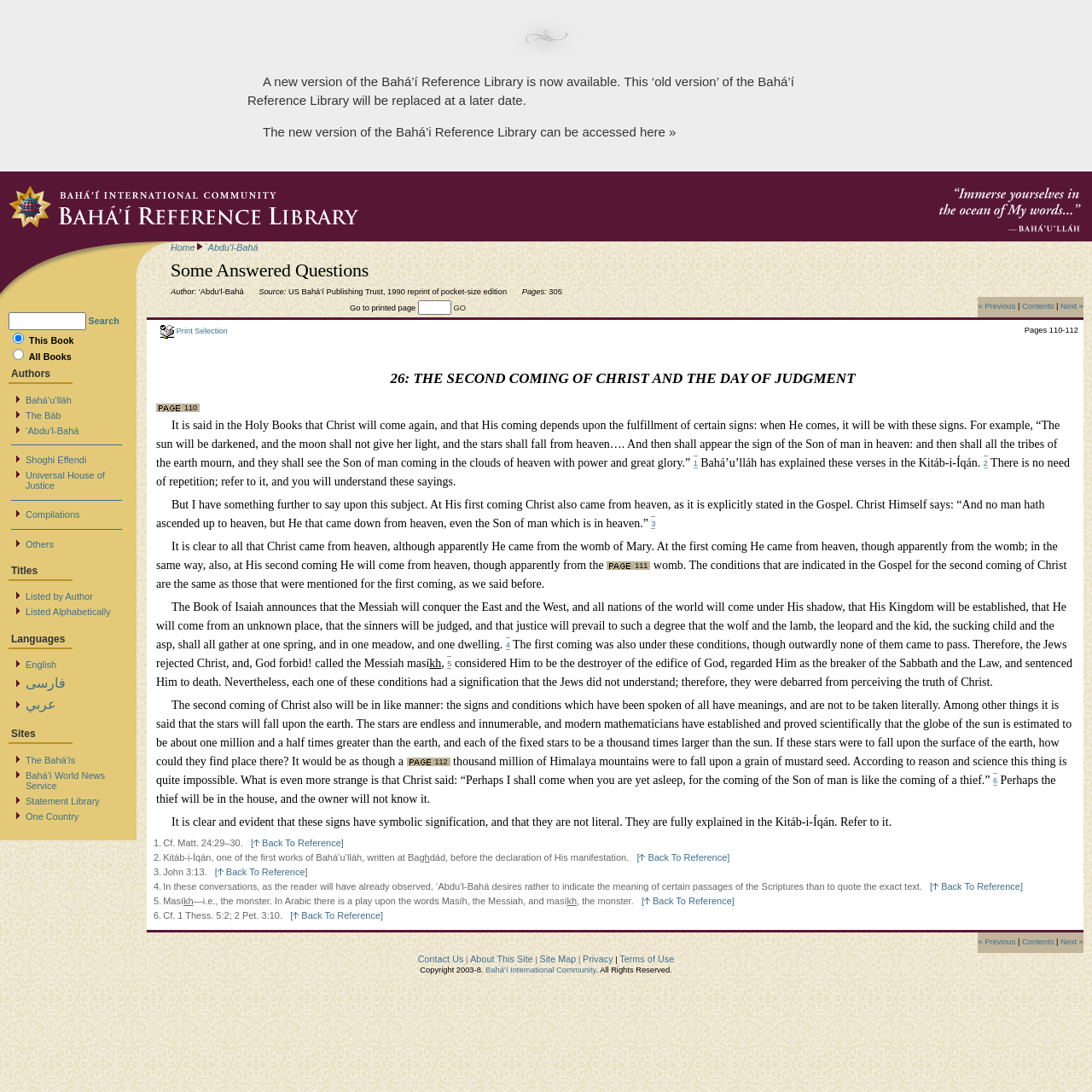Who is the author of the book?
Examine the webpage screenshot and provide an in-depth answer to the question.

The author of the book is mentioned as 'Abdu'l-Bahá, which can be found in the text 'Author:' followed by the name on the webpage.